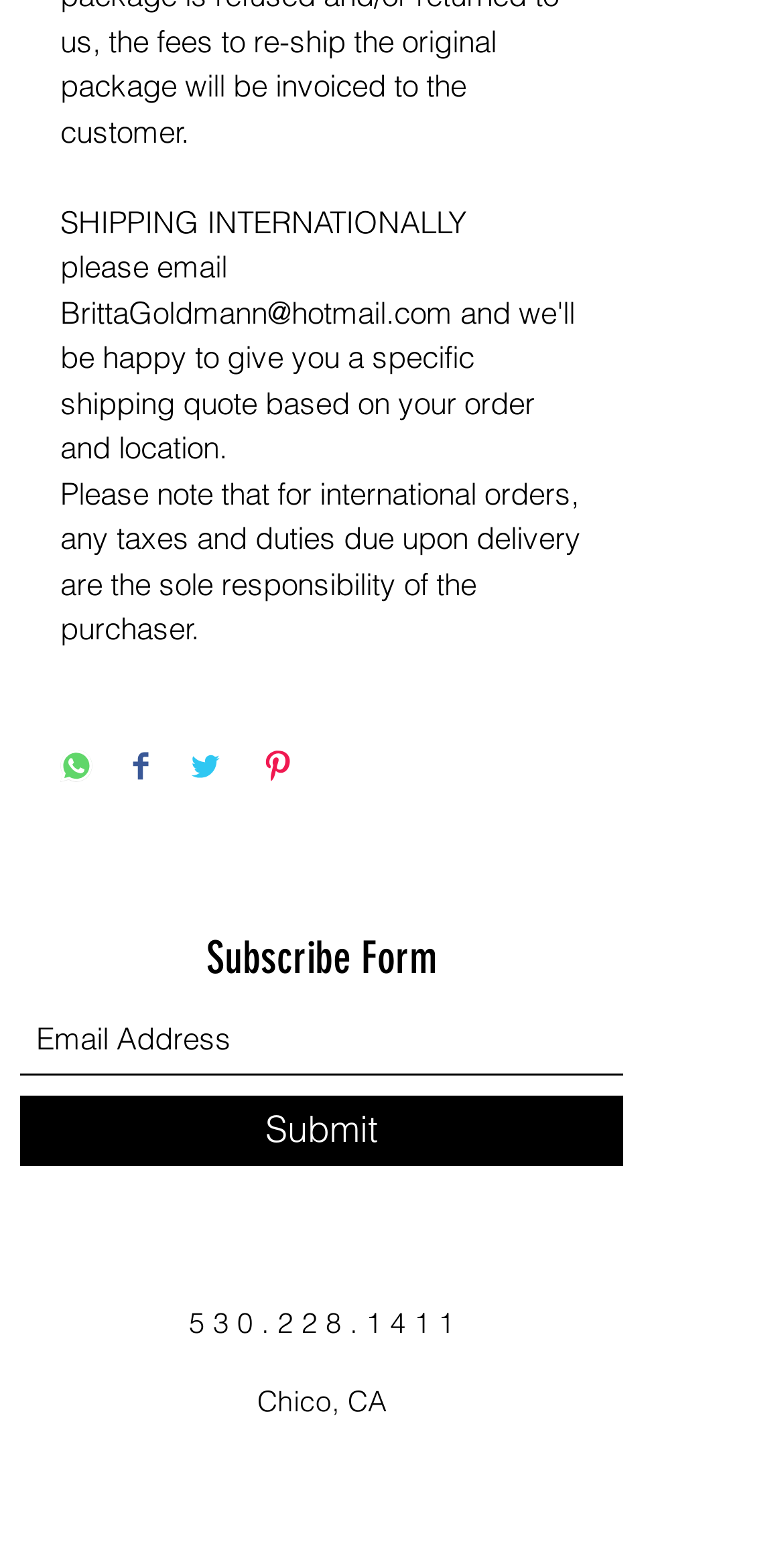Please find the bounding box coordinates of the element's region to be clicked to carry out this instruction: "Submit the form".

[0.026, 0.705, 0.795, 0.751]